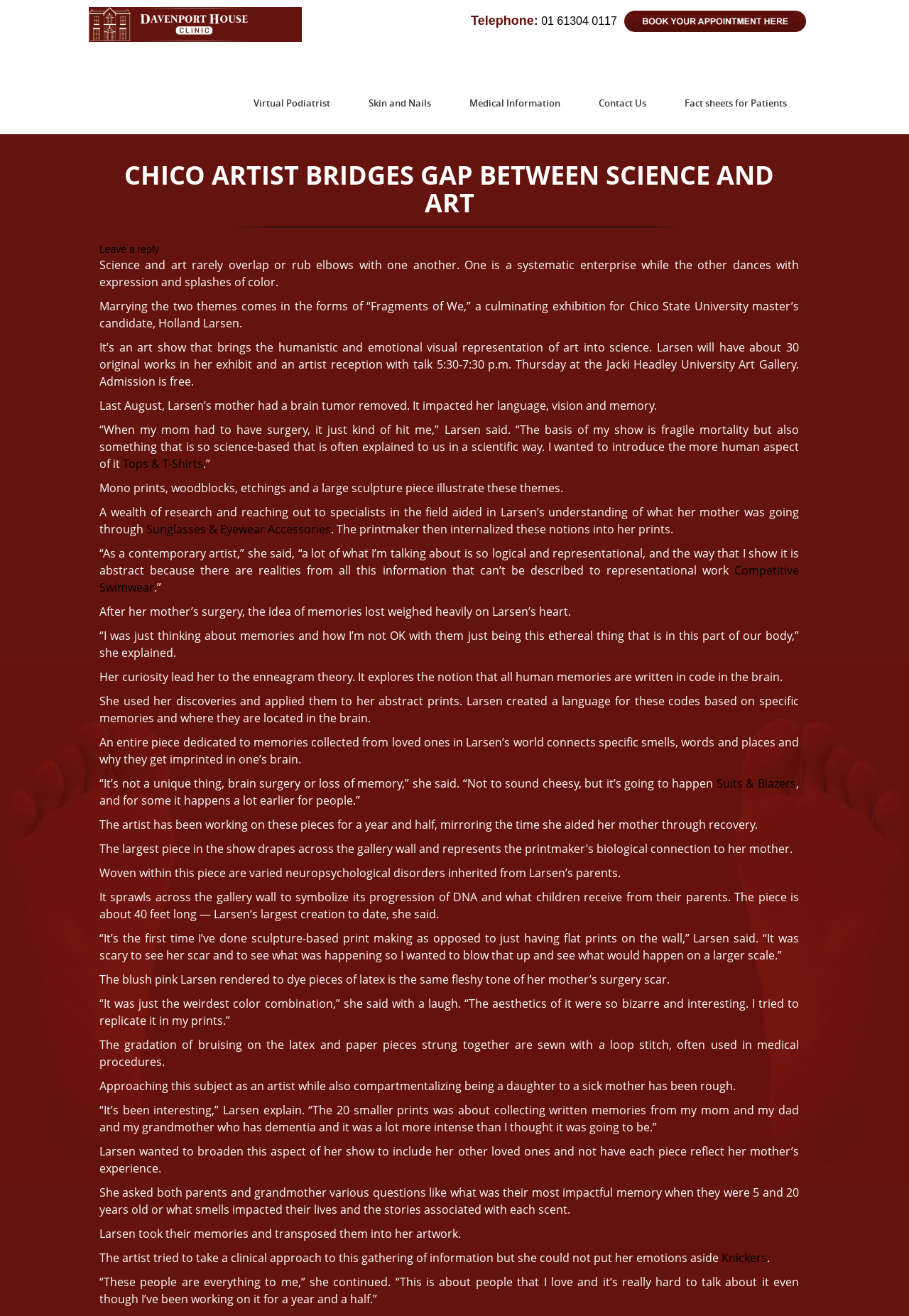Please provide a one-word or short phrase answer to the question:
What is the theme of the artist's exhibition?

Fragile mortality and science